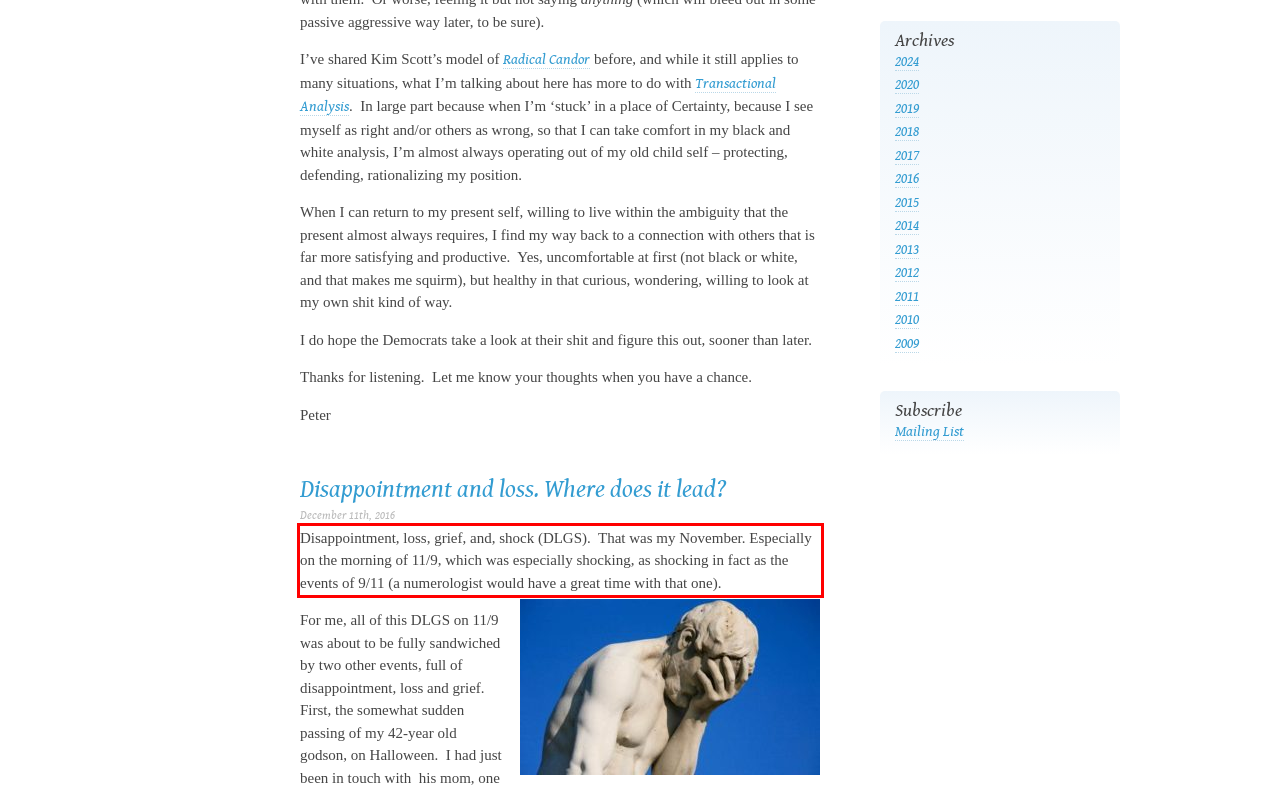Using the provided screenshot of a webpage, recognize the text inside the red rectangle bounding box by performing OCR.

Disappointment, loss, grief, and, shock (DLGS). That was my November. Especially on the morning of 11/9, which was especially shocking, as shocking in fact as the events of 9/11 (a numerologist would have a great time with that one).